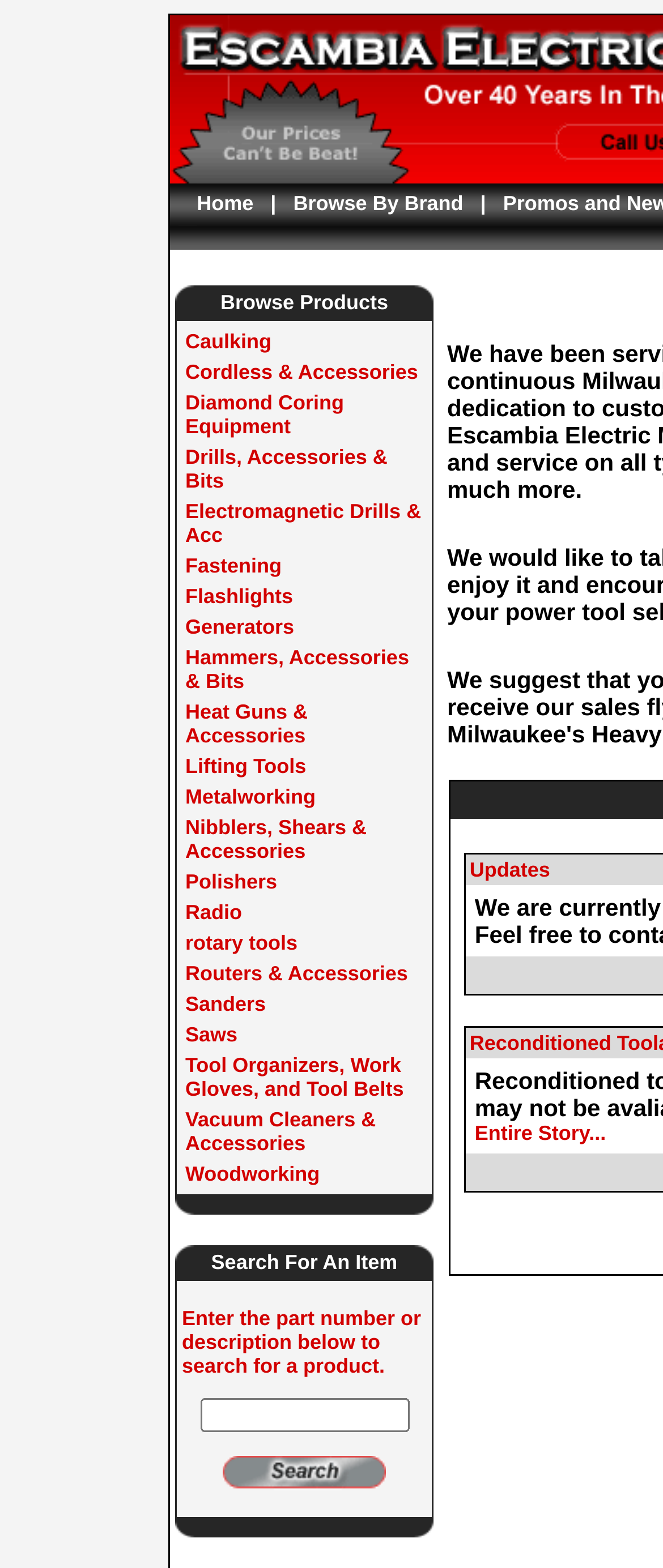Carefully examine the image and provide an in-depth answer to the question: What is the main category of products?

Based on the webpage structure and content, it appears that the main category of products is Power Tools, as evidenced by the presence of subcategories such as Drills, Saws, Hammers, and Jig Saws.